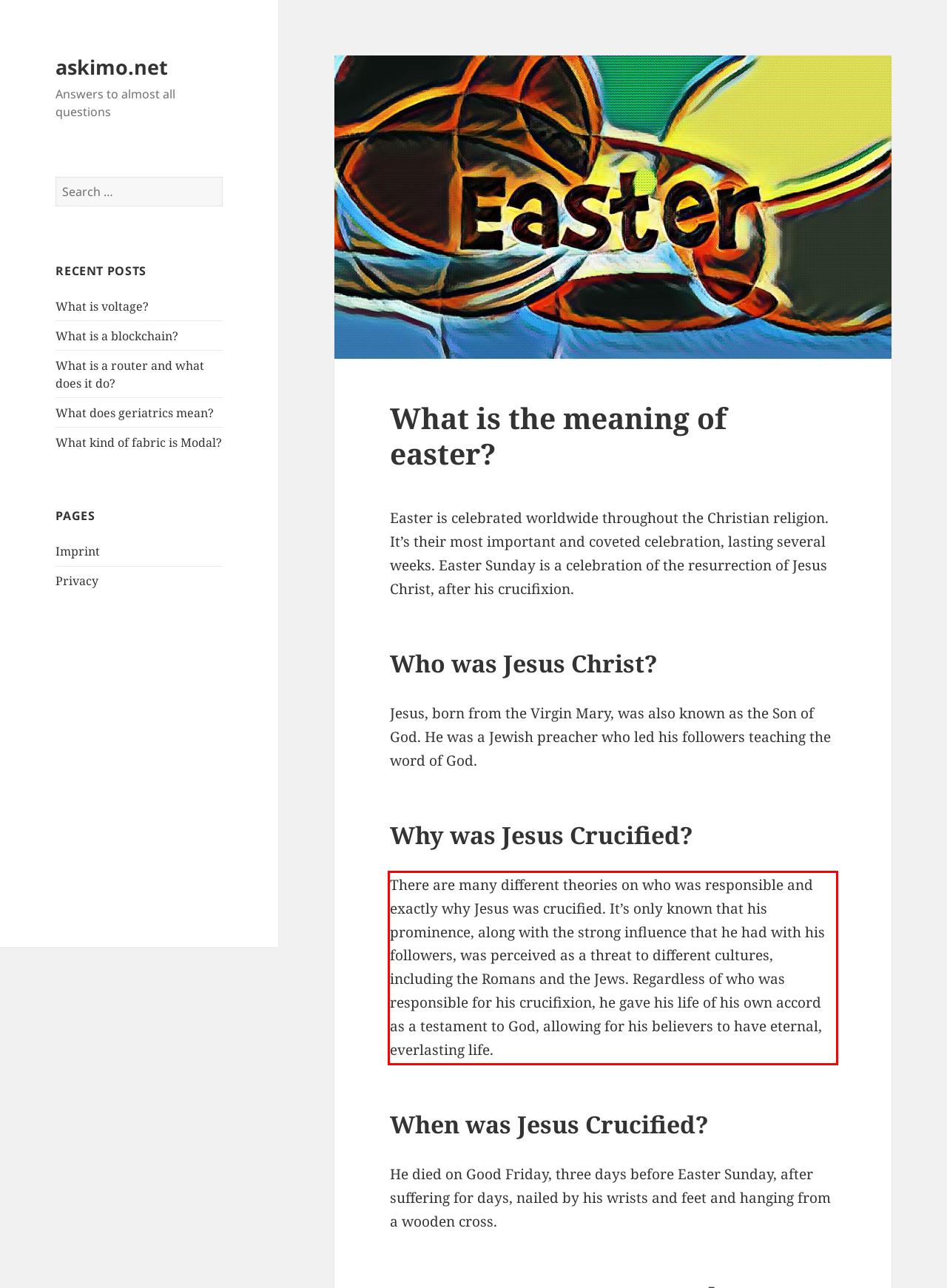Given a webpage screenshot, identify the text inside the red bounding box using OCR and extract it.

There are many different theories on who was responsible and exactly why Jesus was crucified. It’s only known that his prominence, along with the strong influence that he had with his followers, was perceived as a threat to different cultures, including the Romans and the Jews. Regardless of who was responsible for his crucifixion, he gave his life of his own accord as a testament to God, allowing for his believers to have eternal, everlasting life.